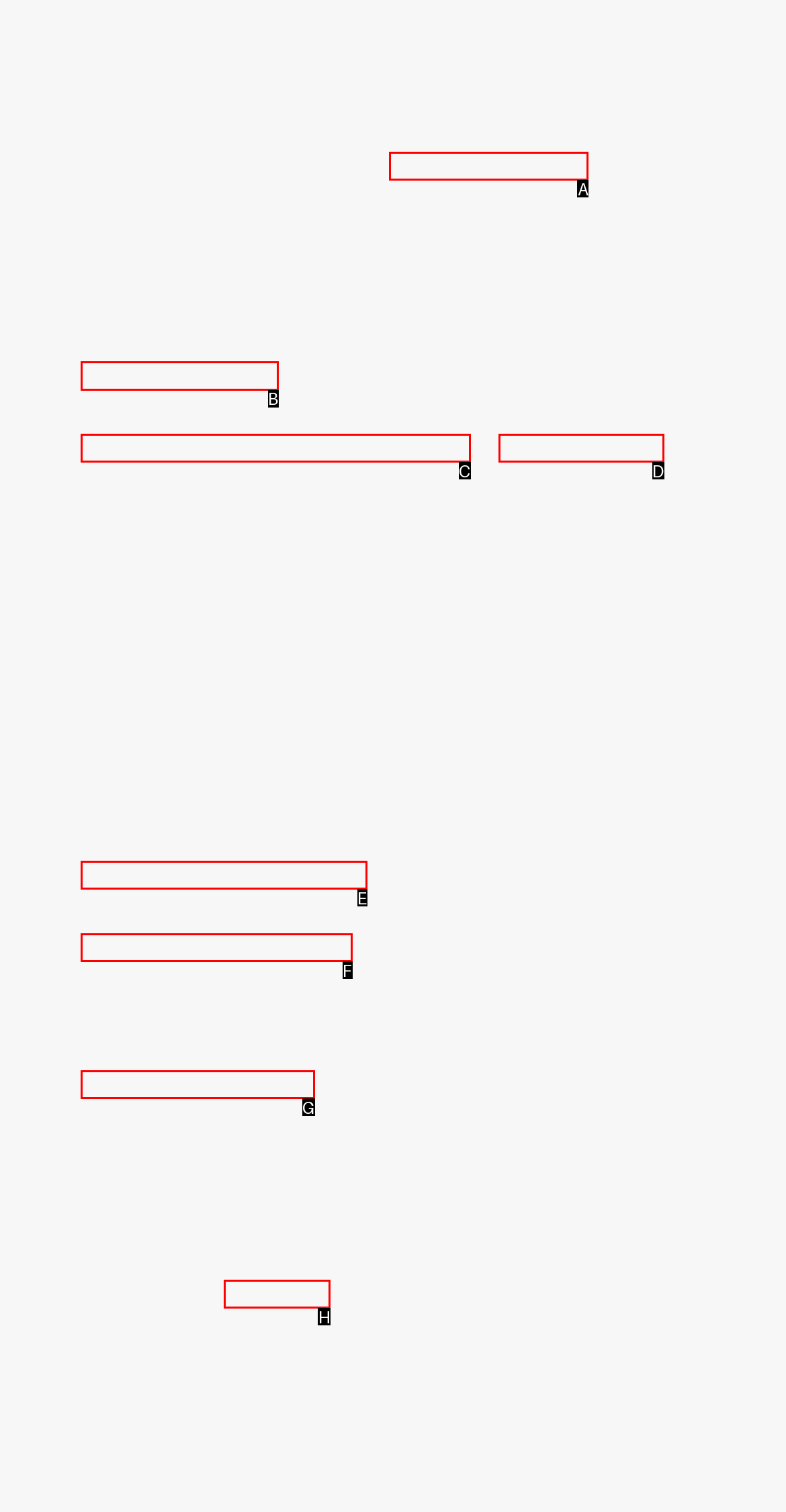Which option should be clicked to execute the task: Check 'Customer Training'?
Reply with the letter of the chosen option.

B